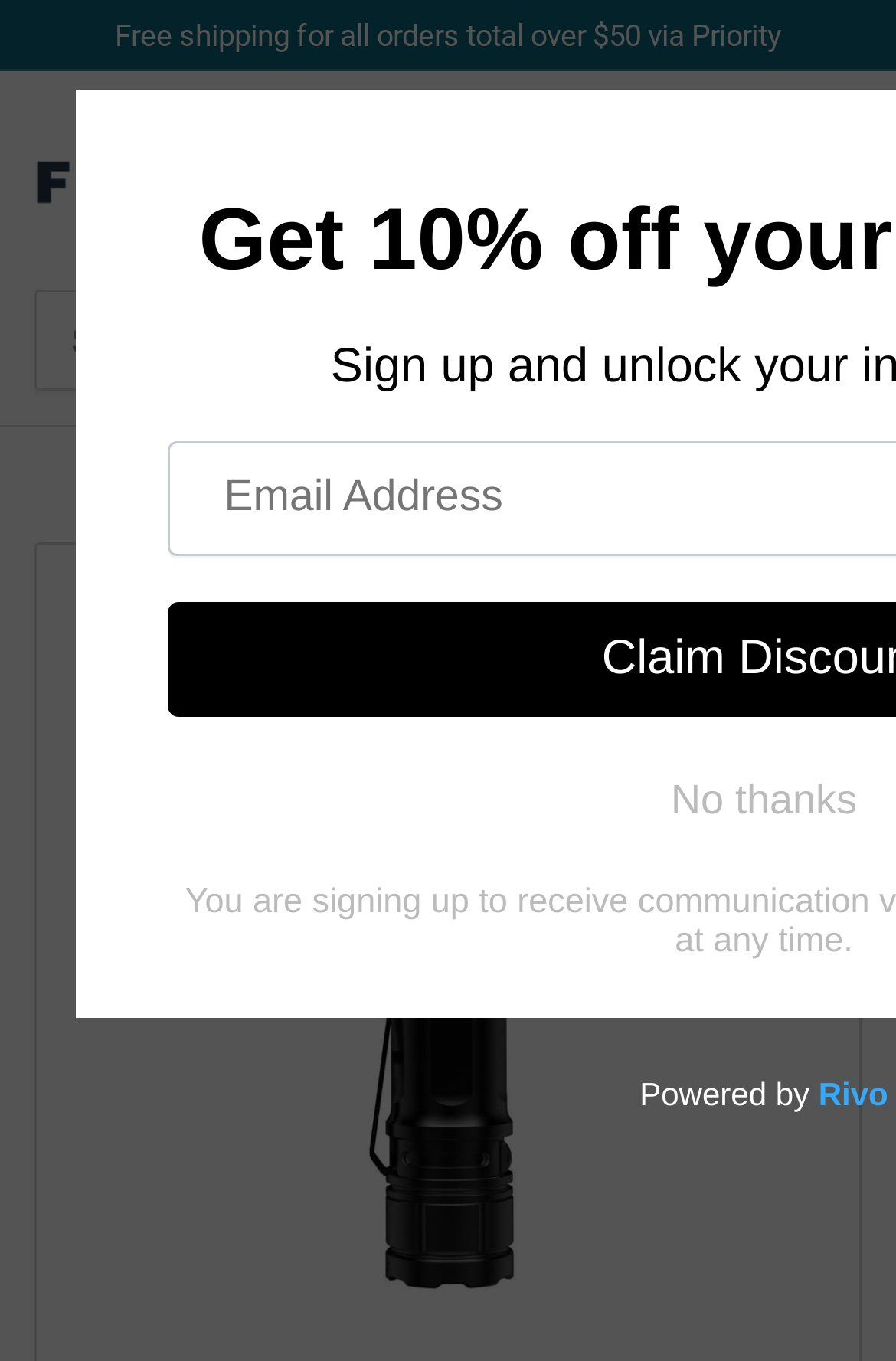Please find the bounding box for the following UI element description. Provide the coordinates in (top-left x, top-left y, bottom-right x, bottom-right y) format, with values between 0 and 1: Open mini cart

[0.831, 0.095, 0.944, 0.17]